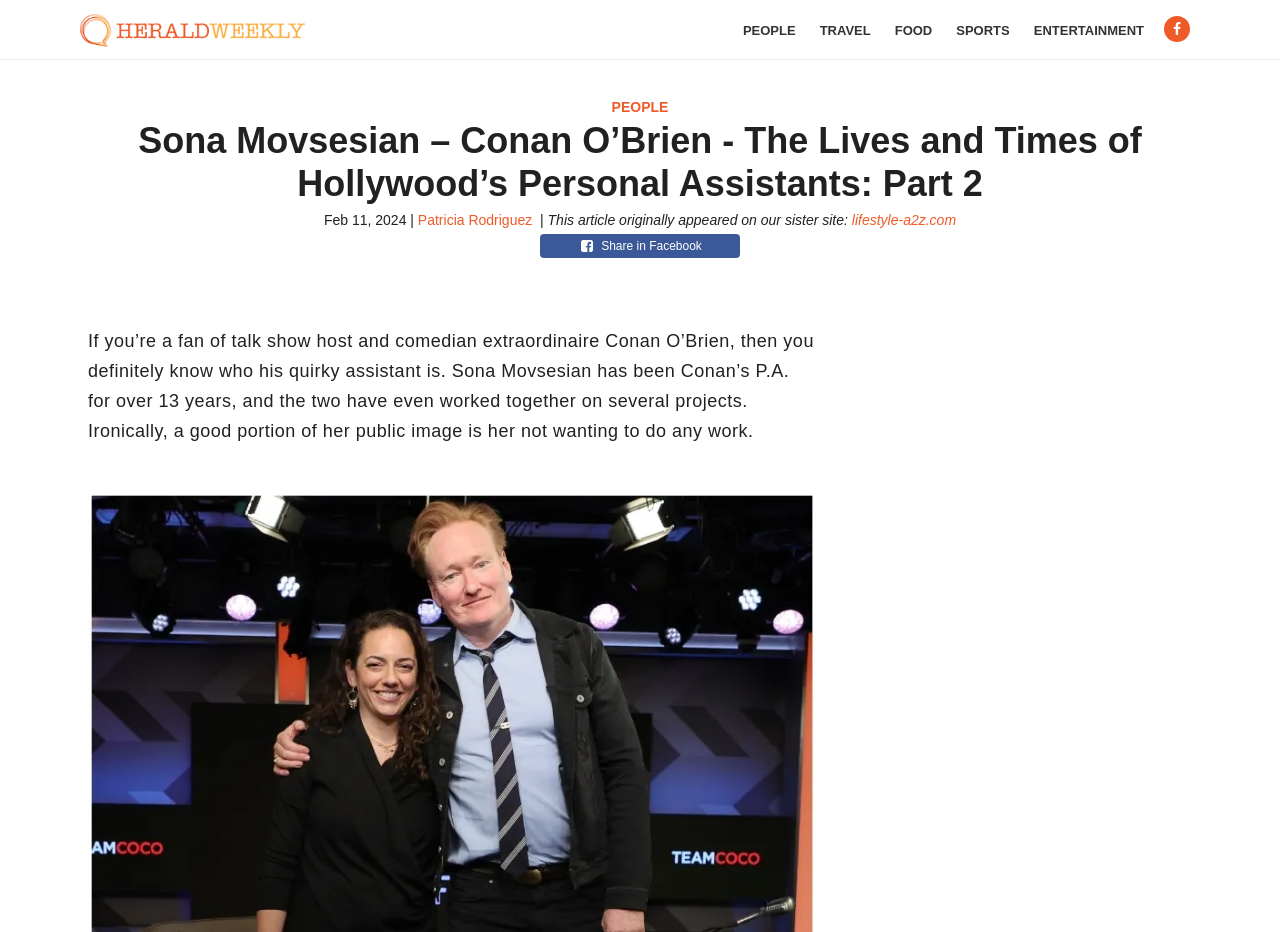Provide a brief response using a word or short phrase to this question:
Who is the quirky assistant of Conan O'Brien?

Sona Movsesian